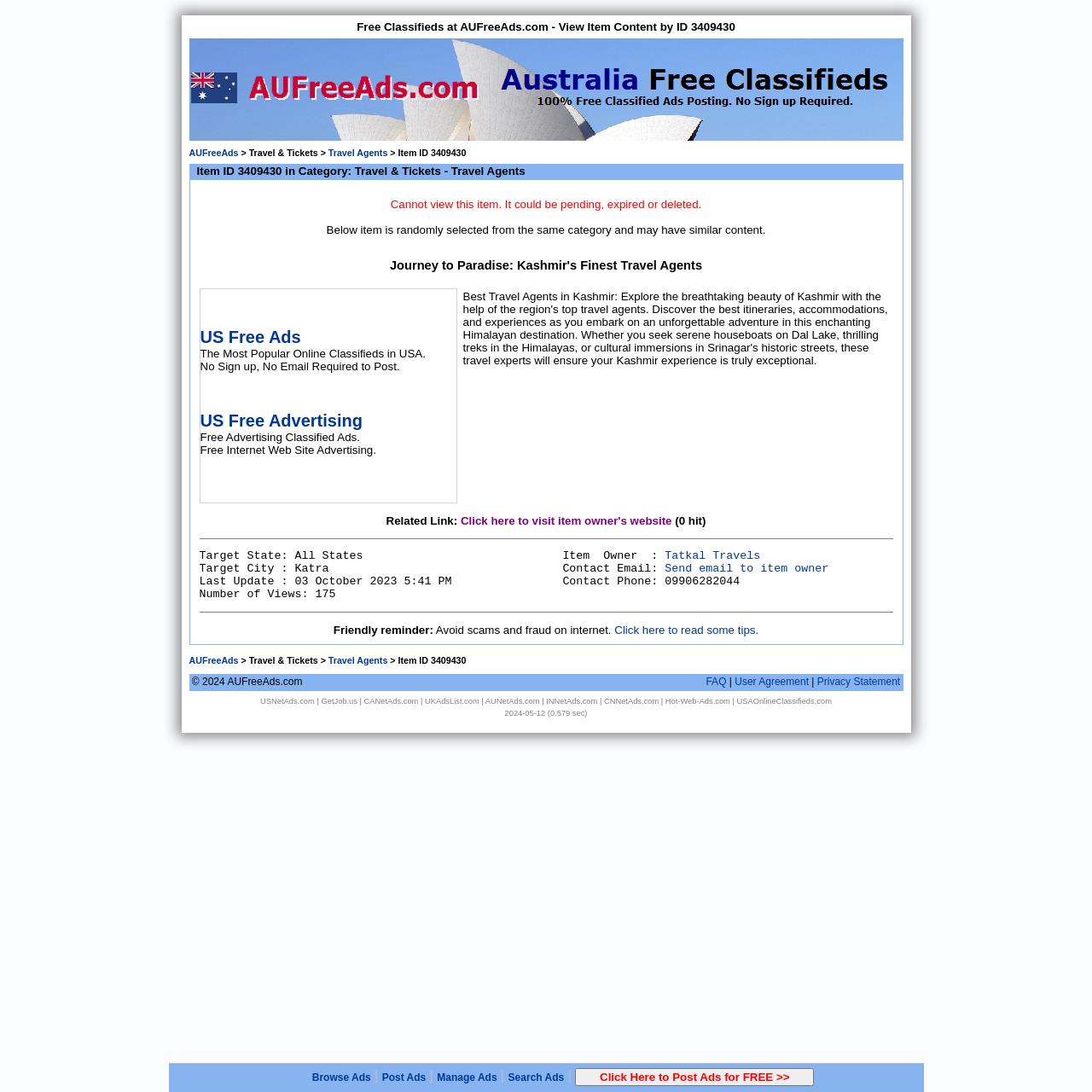Please provide the bounding box coordinate of the region that matches the element description: Post Ads. Coordinates should be in the format (top-left x, top-left y, bottom-right x, bottom-right y) and all values should be between 0 and 1.

[0.35, 0.981, 0.39, 0.992]